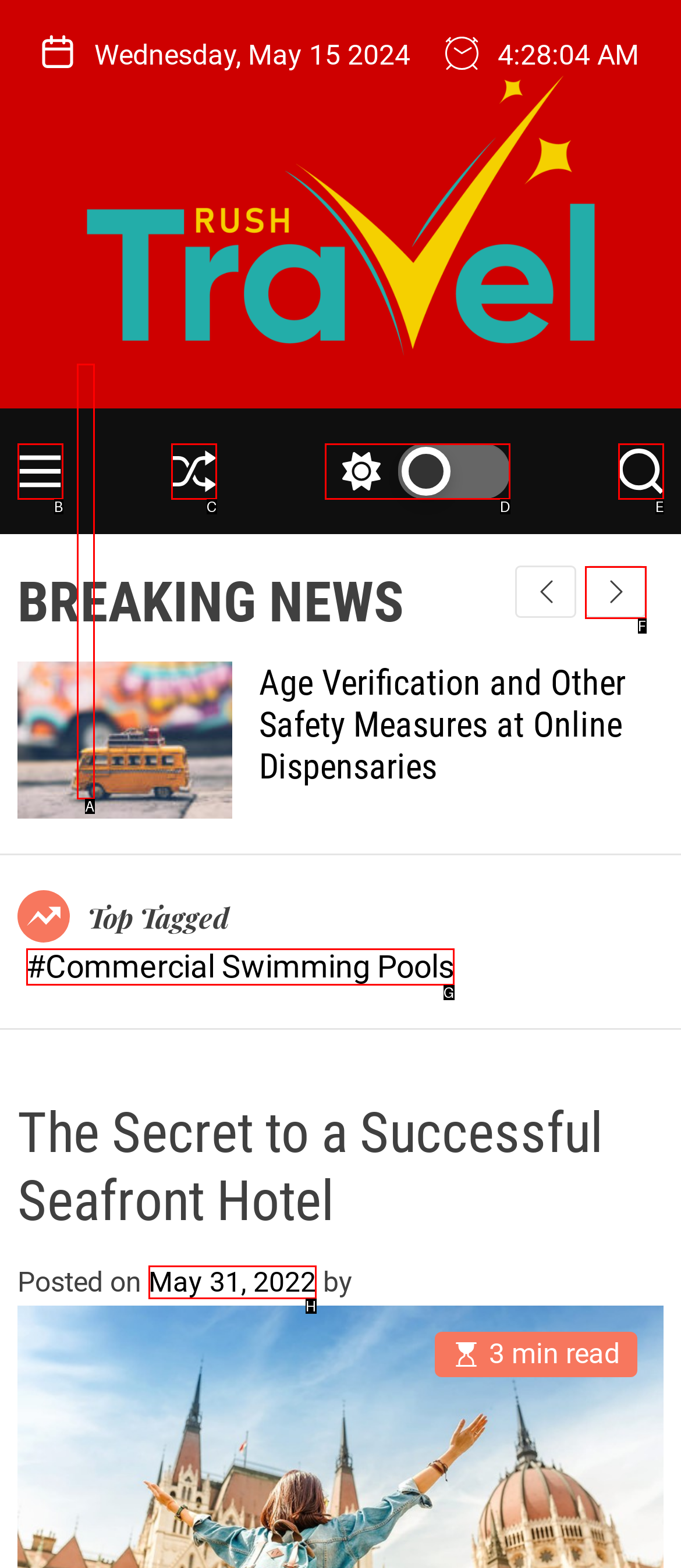Select the letter that corresponds to this element description: Switch color mode
Answer with the letter of the correct option directly.

D